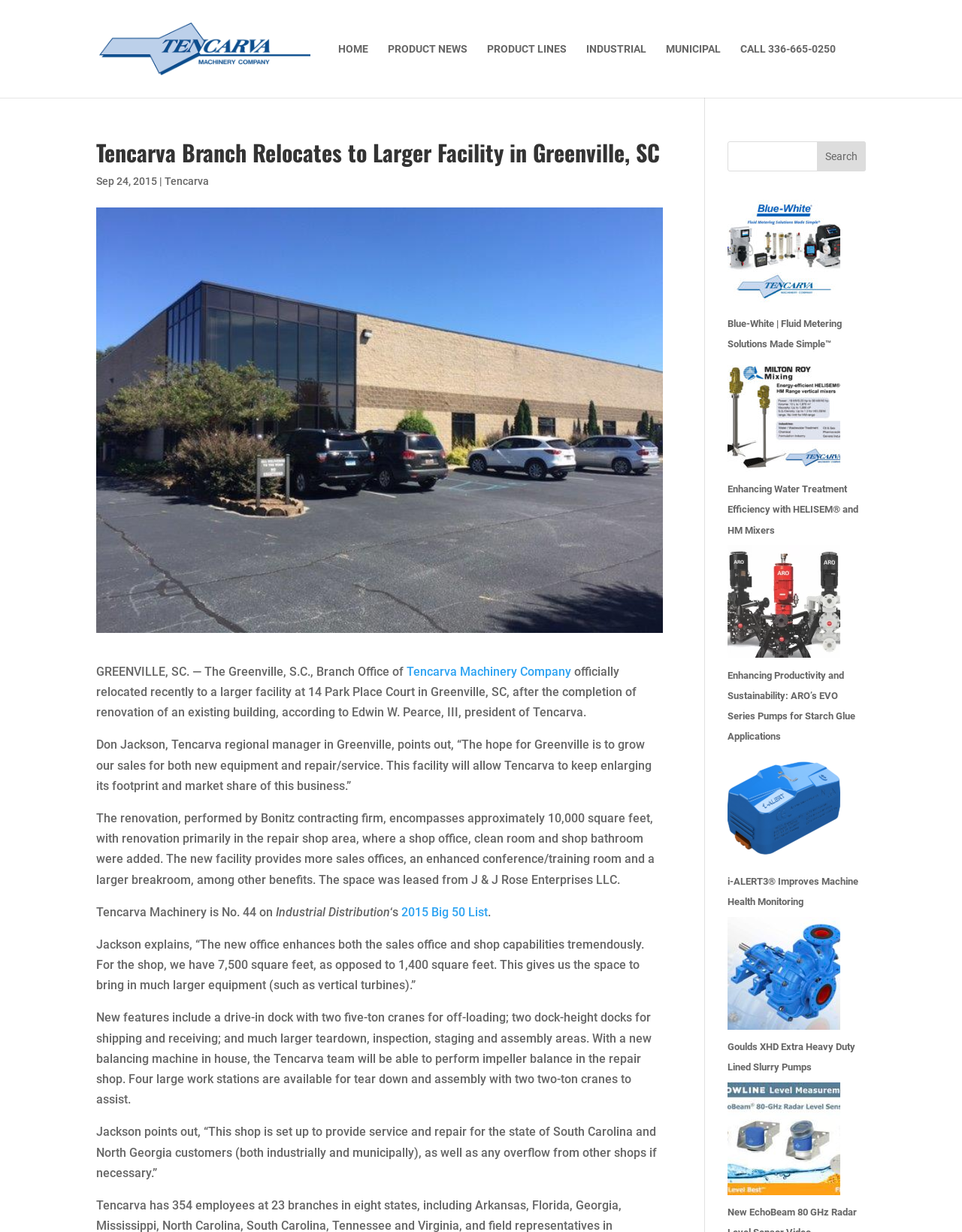Identify the bounding box coordinates of the area you need to click to perform the following instruction: "Learn more about Blue-White Fluid Metering Solutions".

[0.756, 0.157, 0.874, 0.255]